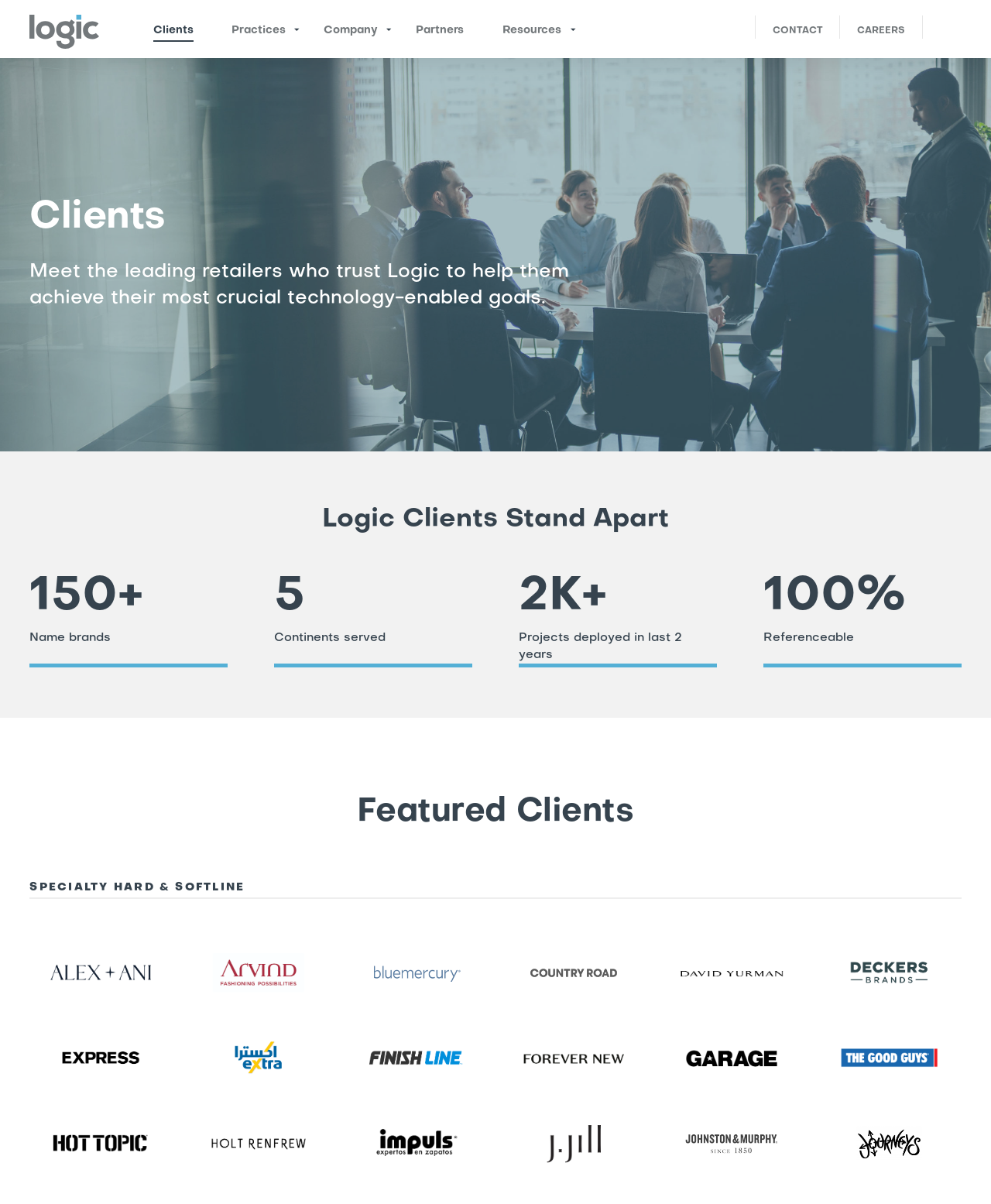Pinpoint the bounding box coordinates of the area that should be clicked to complete the following instruction: "Check the 'Logic' logo". The coordinates must be given as four float numbers between 0 and 1, i.e., [left, top, right, bottom].

[0.03, 0.012, 0.1, 0.041]